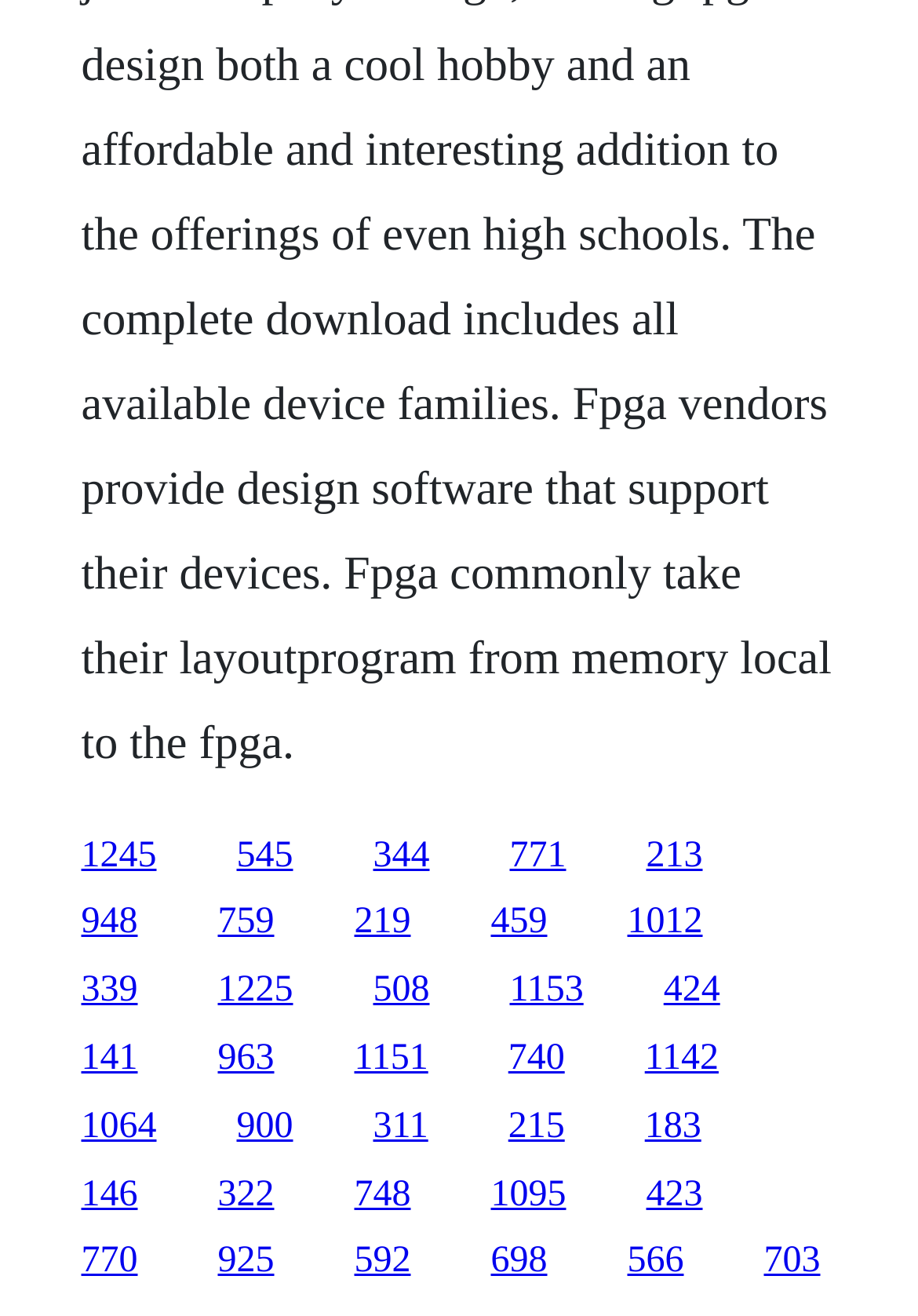Provide your answer to the question using just one word or phrase: What is the horizontal position of the link '771'?

Middle